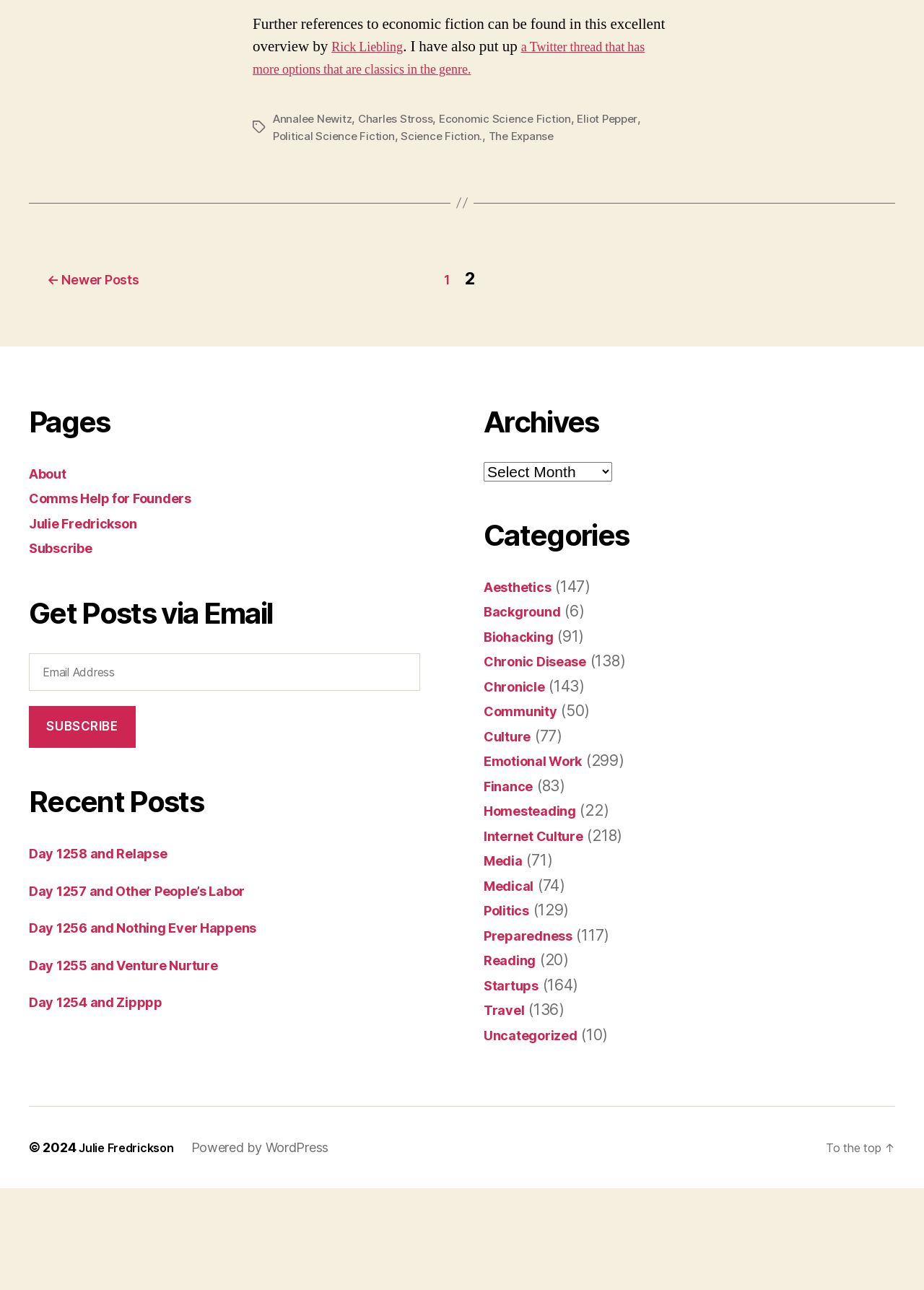Determine the bounding box coordinates of the element that should be clicked to execute the following command: "View newer posts".

[0.031, 0.31, 0.171, 0.326]